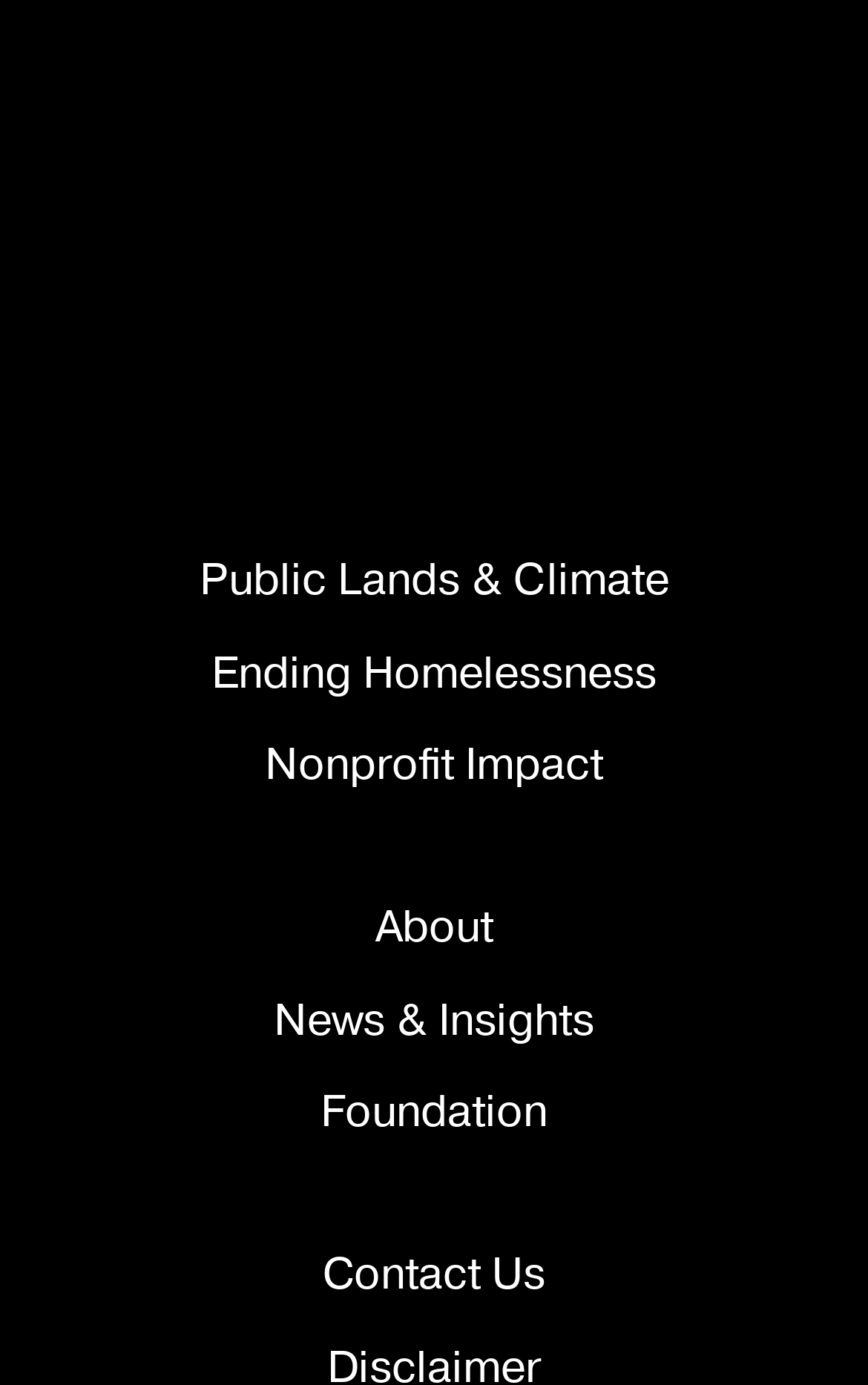Provide a short answer using a single word or phrase for the following question: 
How many links are below the 'Nonprofit Impact' link?

3